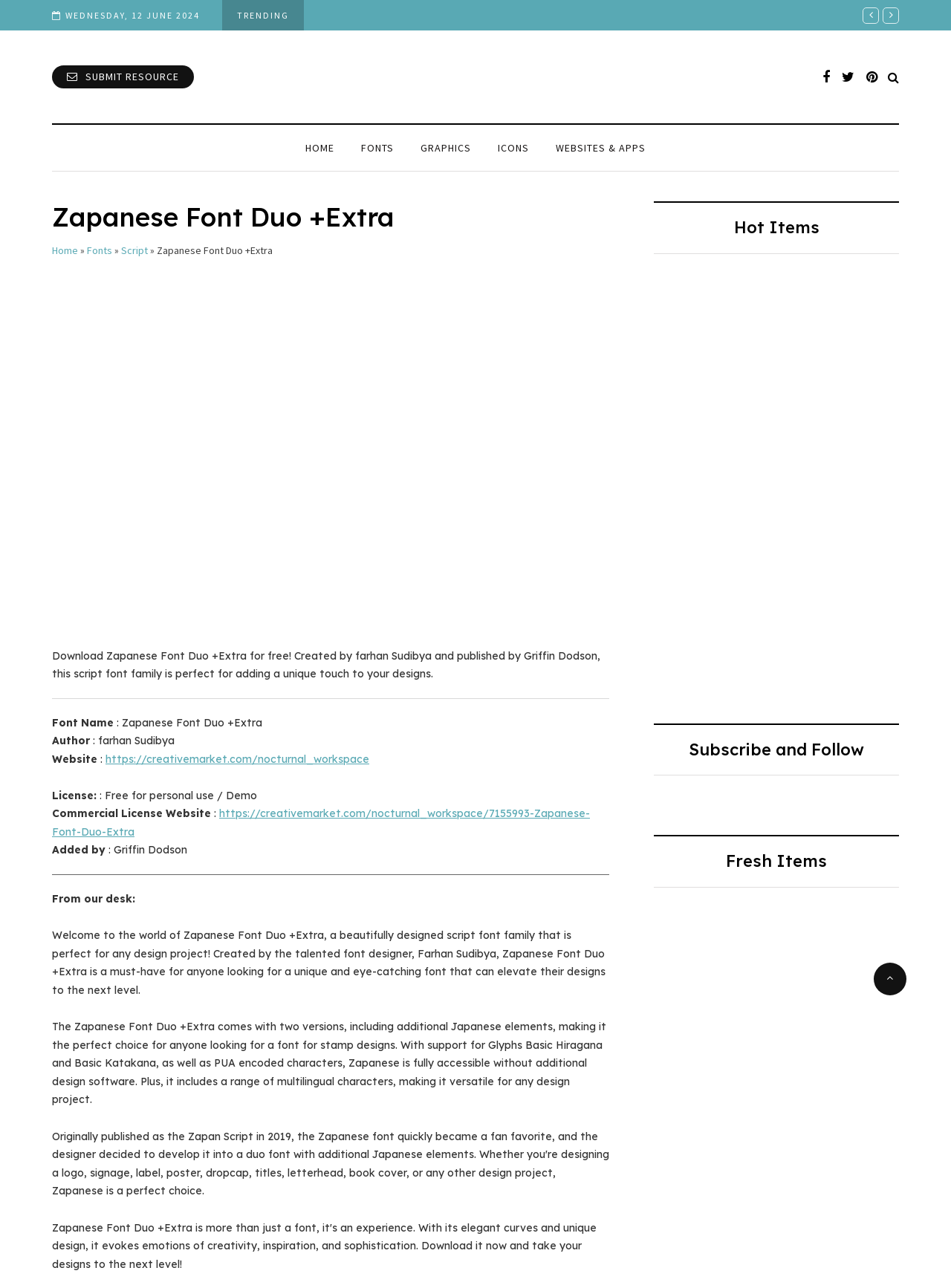Using the image as a reference, answer the following question in as much detail as possible:
What is the purpose of the font?

The purpose of the font is mentioned in the static text 'Welcome to the world of Zapanese Font Duo +Extra, a beautifully designed script font family that is perfect for any design project!' which describes the font family as perfect for design projects.